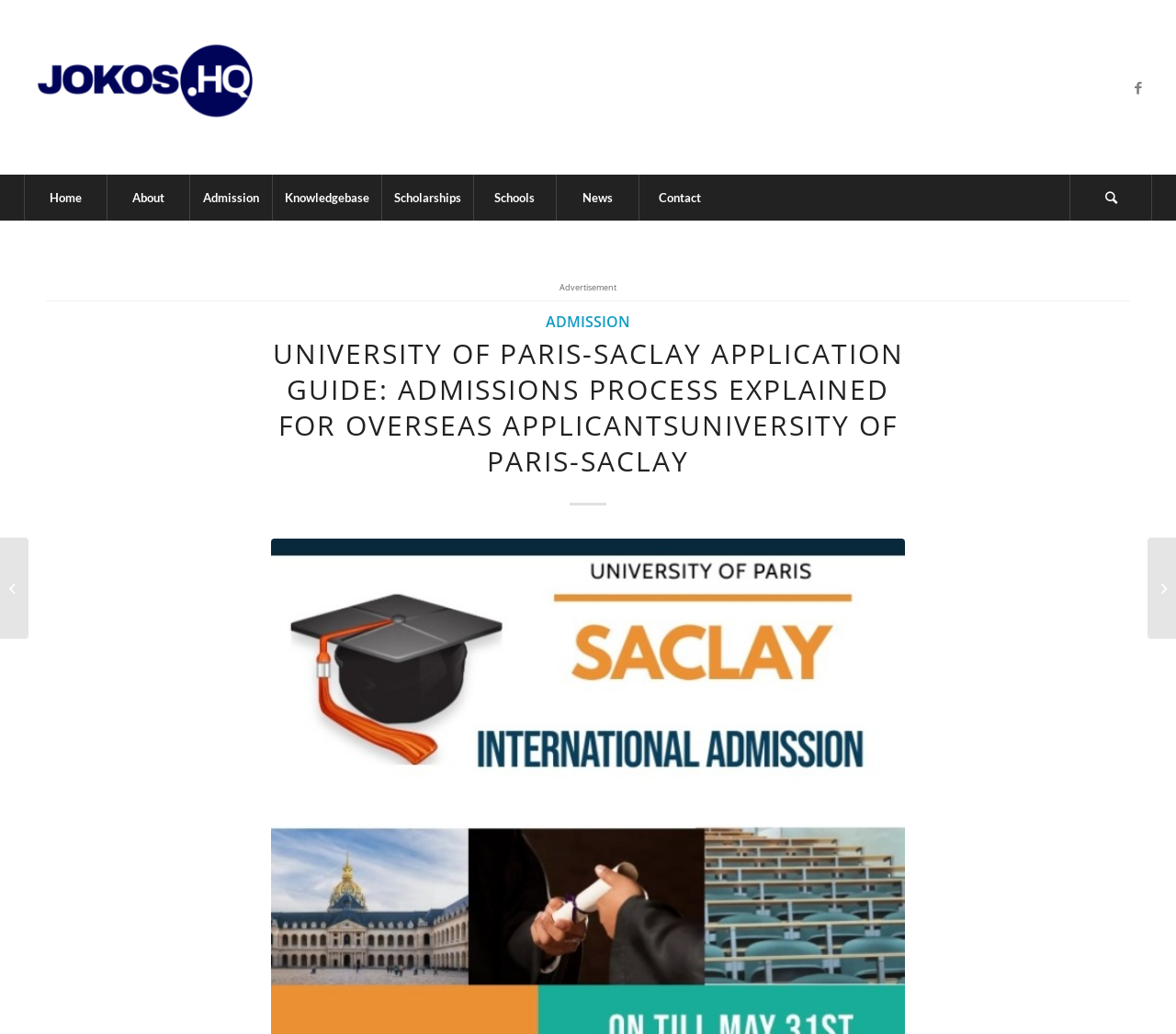Identify the bounding box for the UI element described as: "Nursing Admission in Finland". The coordinates should be four float numbers between 0 and 1, i.e., [left, top, right, bottom].

[0.0, 0.52, 0.024, 0.618]